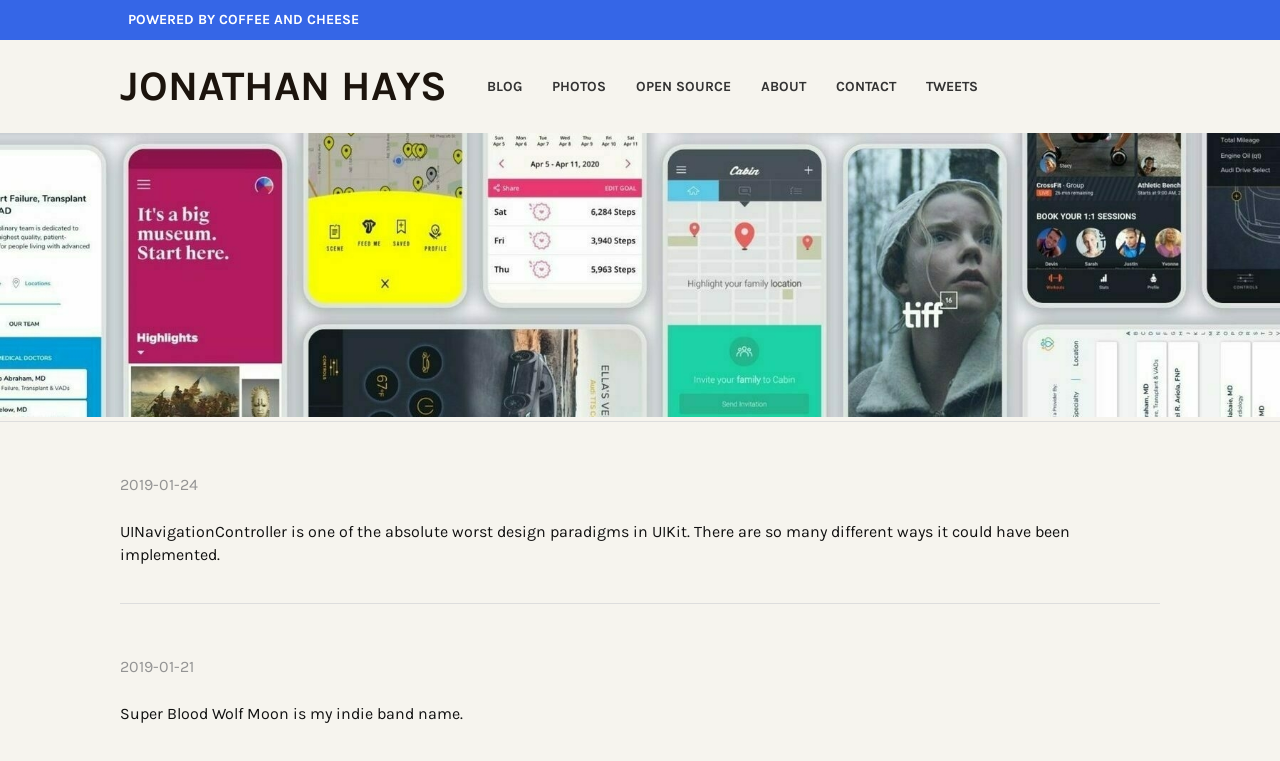Using the description "JONATHAN HAYS", predict the bounding box of the relevant HTML element.

[0.094, 0.053, 0.349, 0.175]